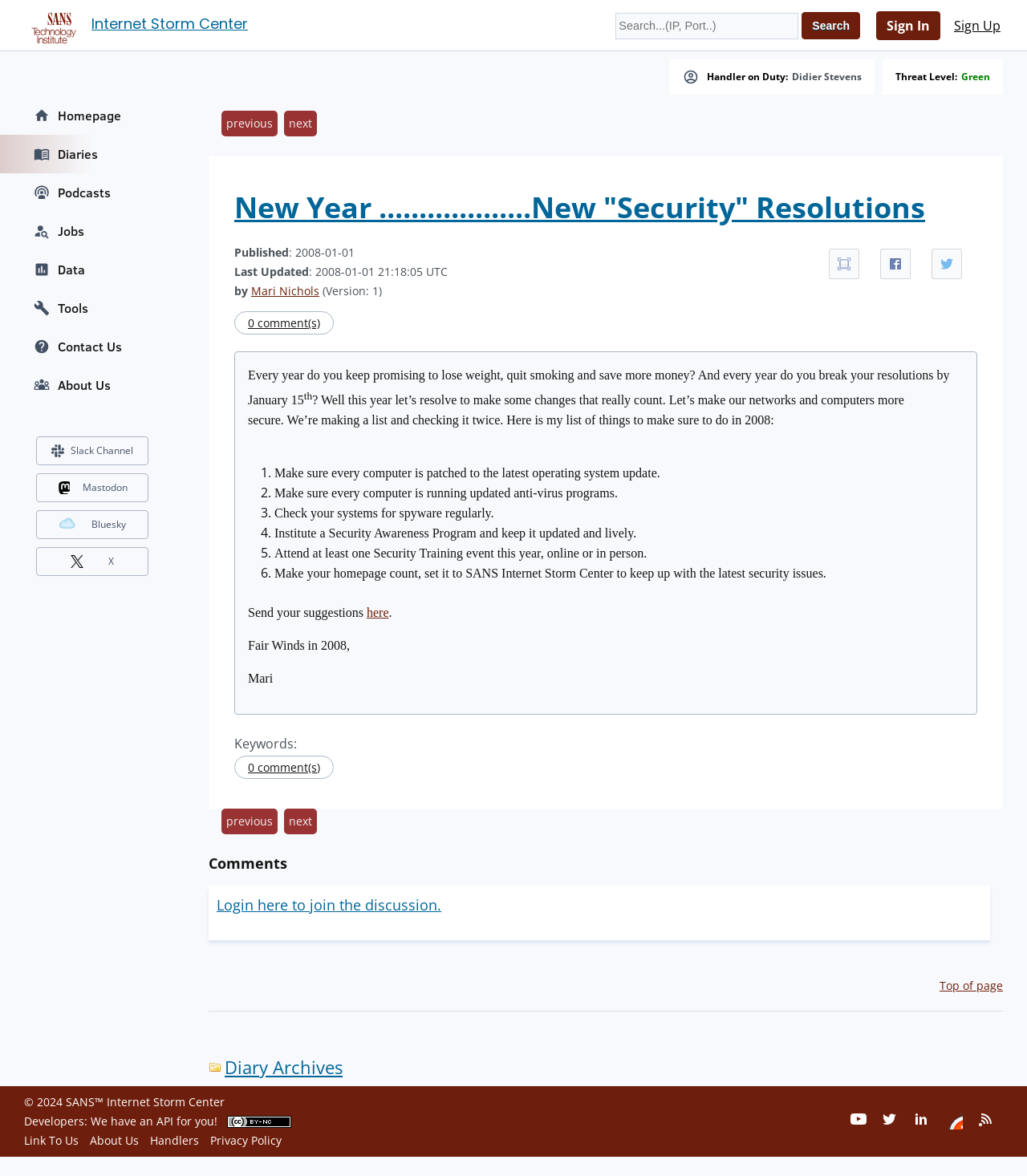How many list markers are there in the article? Using the information from the screenshot, answer with a single word or phrase.

6